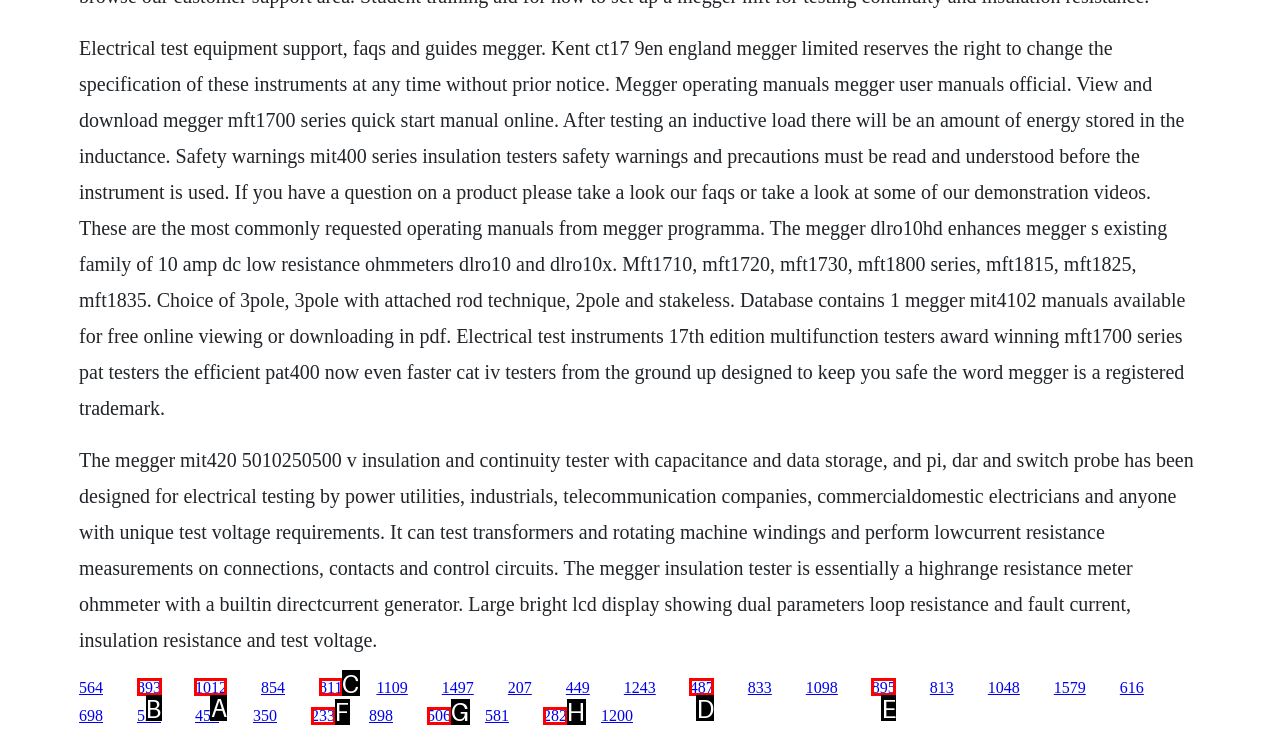Which HTML element should be clicked to perform the following task: Click the link to learn more about the Megger DLRO10HD
Reply with the letter of the appropriate option.

A